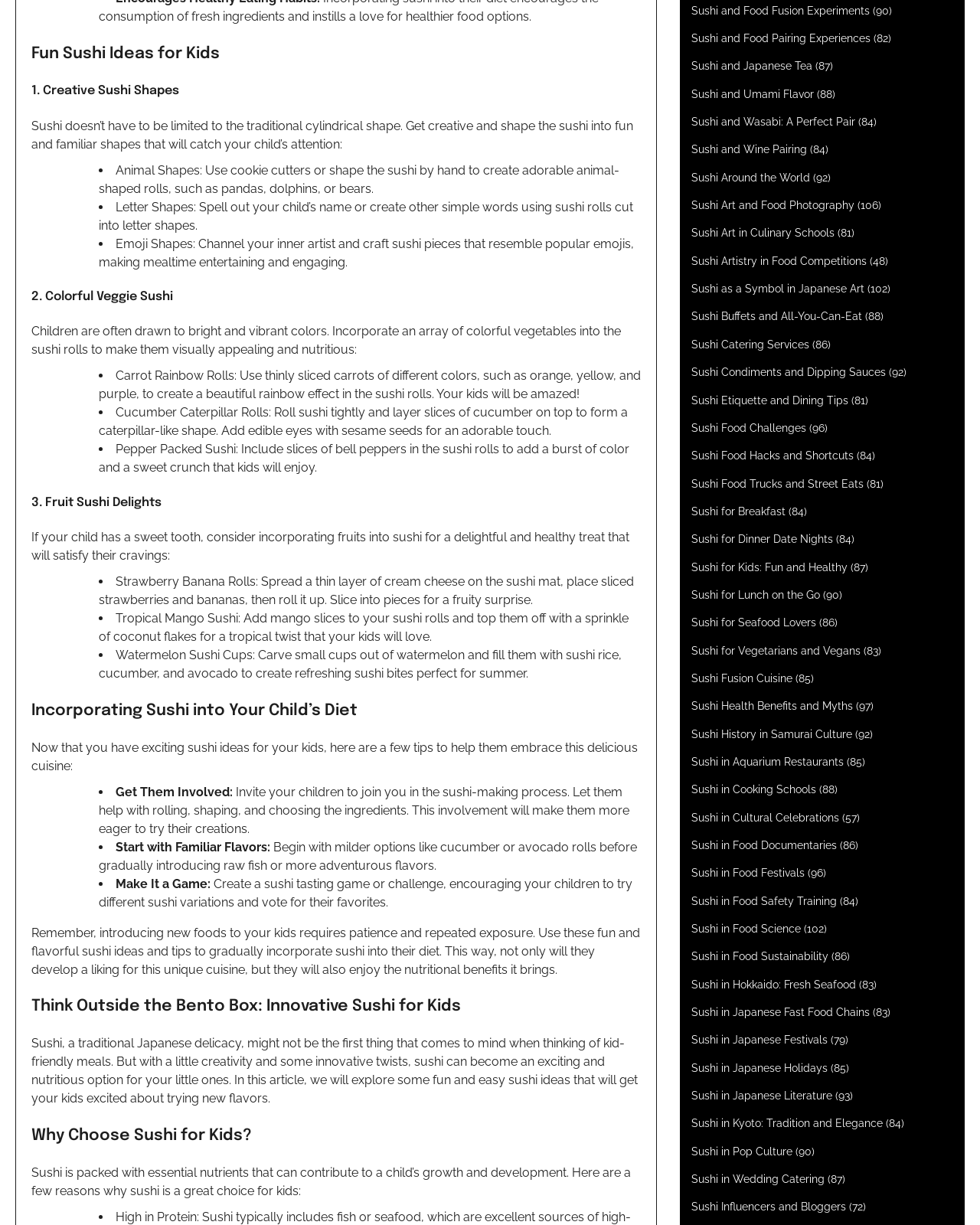Find the bounding box of the UI element described as: "Sushi Catering Services". The bounding box coordinates should be given as four float values between 0 and 1, i.e., [left, top, right, bottom].

[0.705, 0.276, 0.826, 0.286]